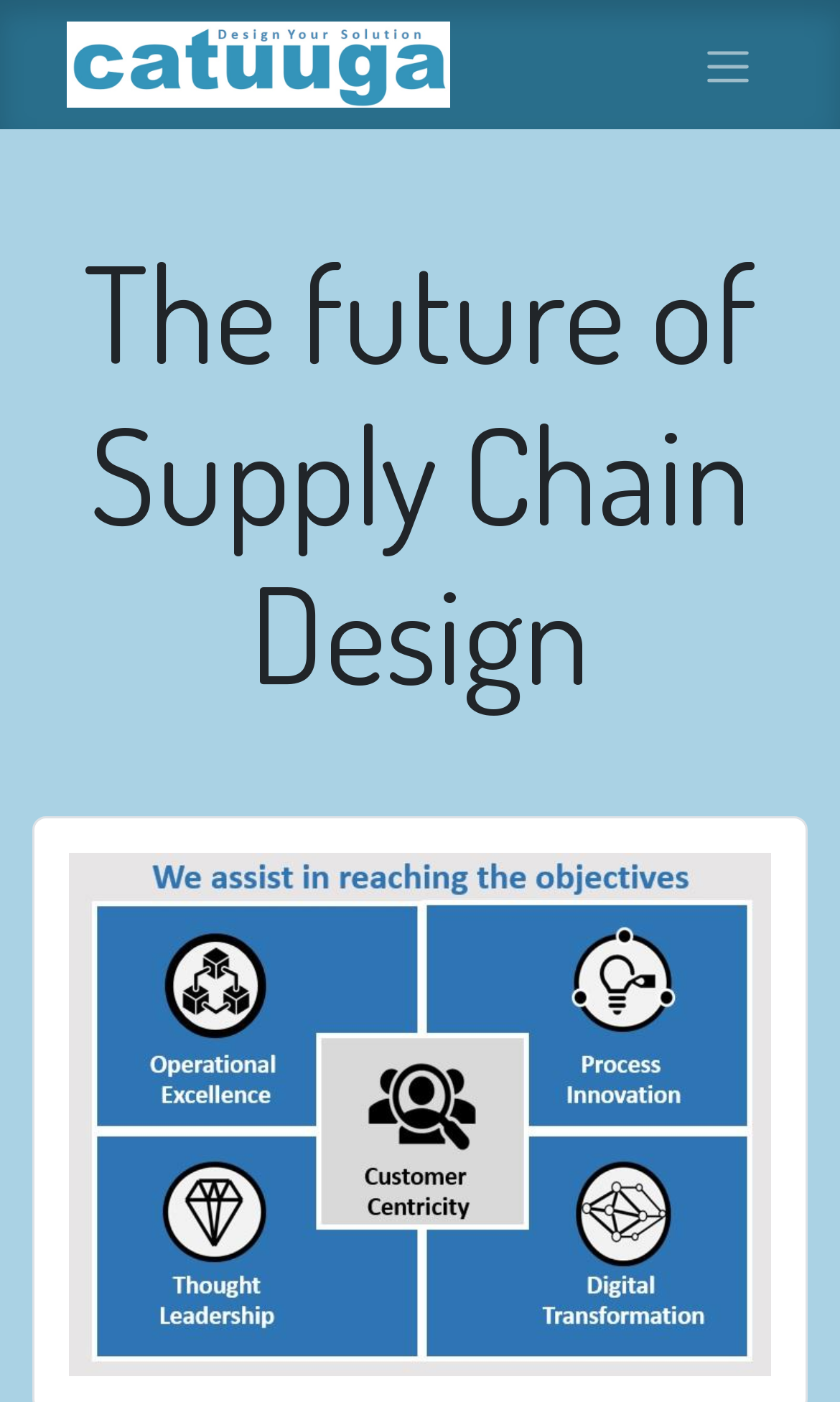What is the logo of the website?
Refer to the image and provide a one-word or short phrase answer.

catuuga